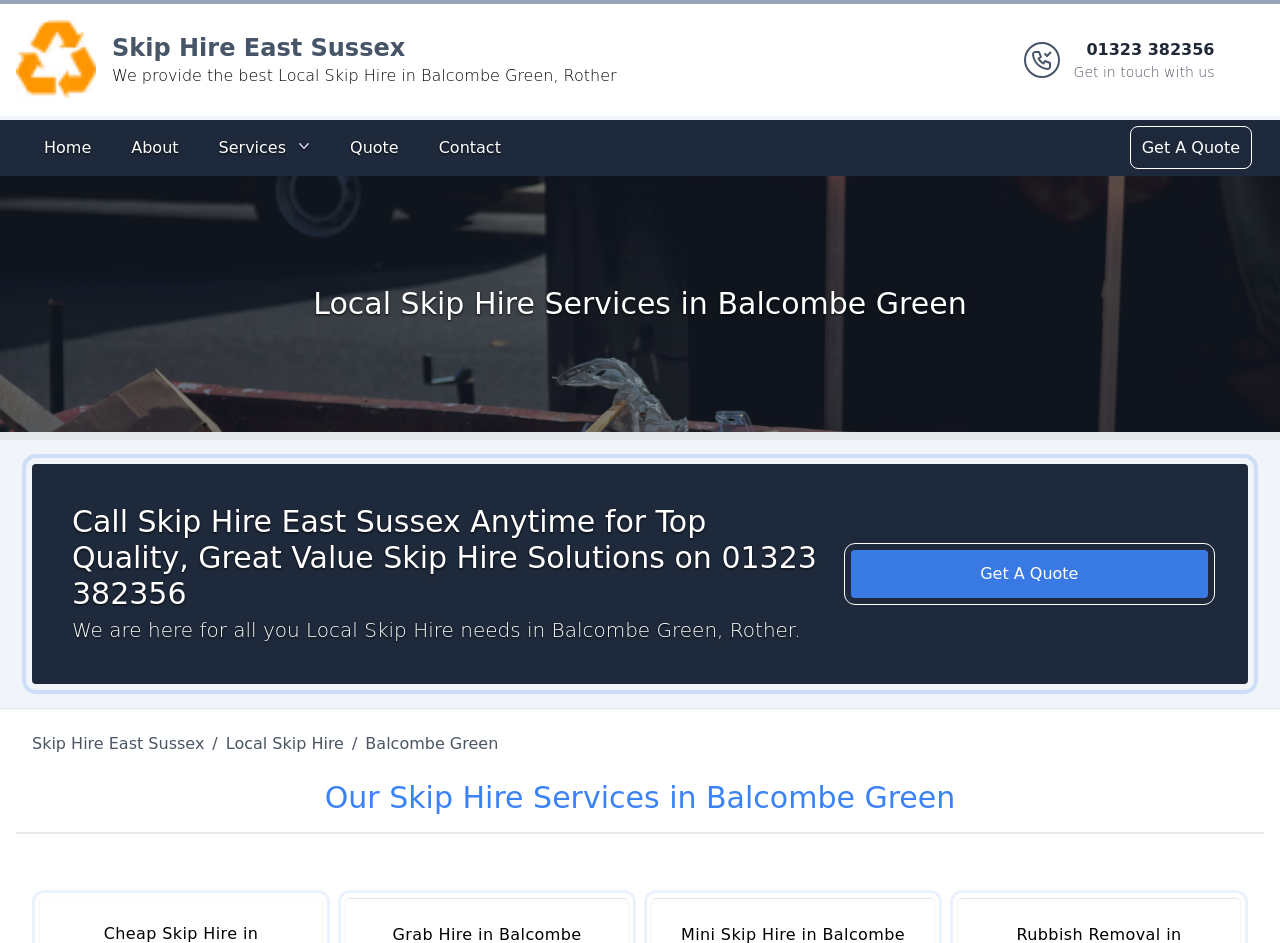Given the element description Skip Hire East Sussex, specify the bounding box coordinates of the corresponding UI element in the format (top-left x, top-left y, bottom-right x, bottom-right y). All values must be between 0 and 1.

[0.025, 0.776, 0.166, 0.802]